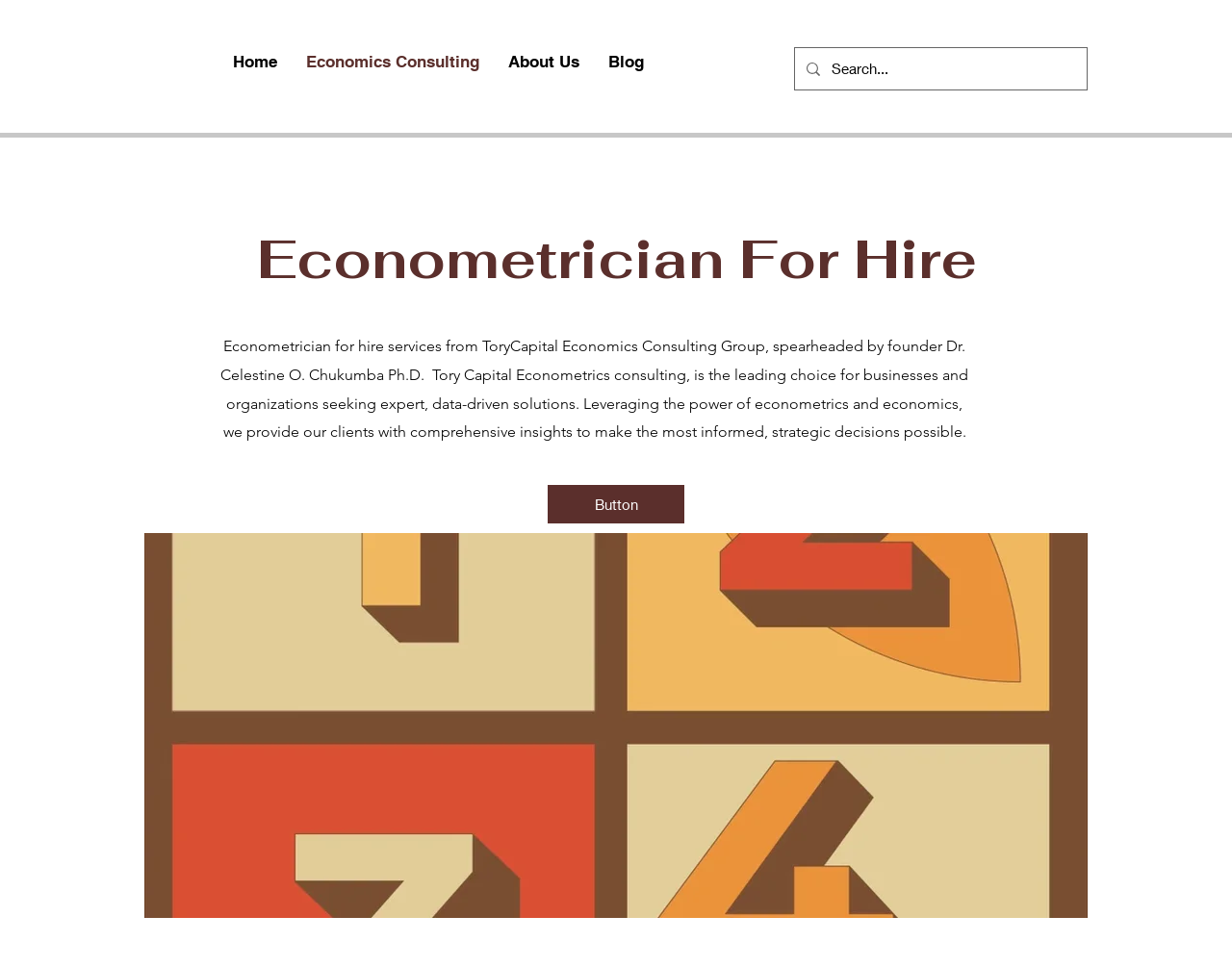Given the webpage screenshot and the description, determine the bounding box coordinates (top-left x, top-left y, bottom-right x, bottom-right y) that define the location of the UI element matching this description: Button

[0.445, 0.502, 0.555, 0.541]